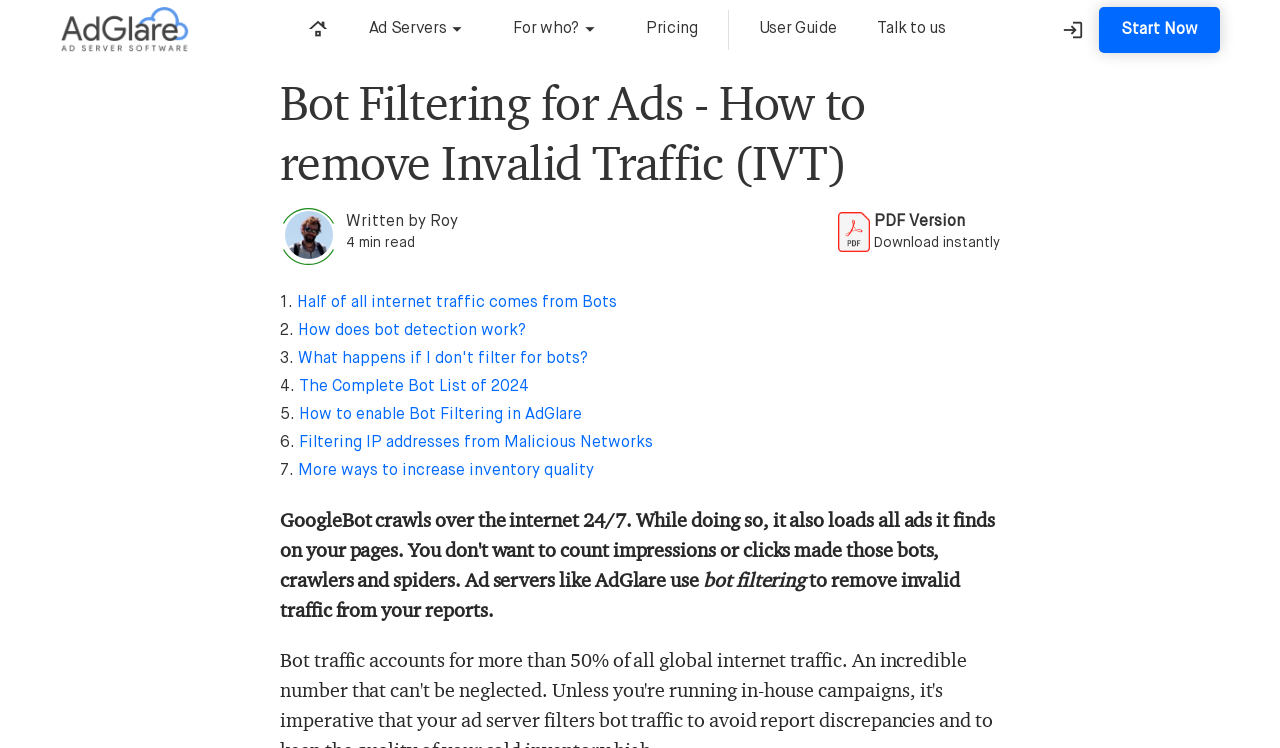How many links are there in the top navigation bar?
Based on the image, provide your answer in one word or phrase.

4